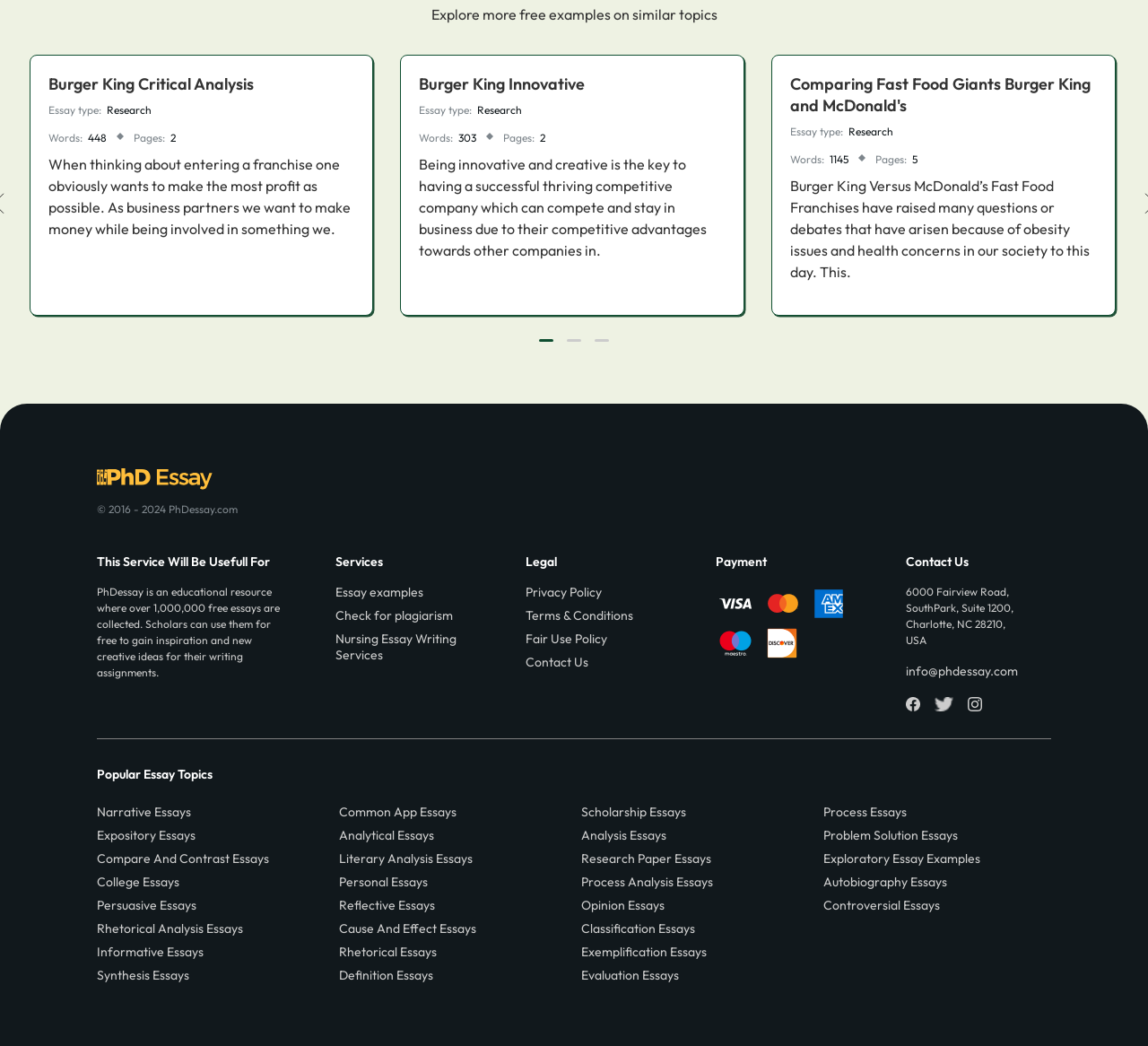Kindly provide the bounding box coordinates of the section you need to click on to fulfill the given instruction: "Click the 'Comparing Fast Food Giants Burger King and McDonald's' link".

[0.688, 0.07, 0.955, 0.111]